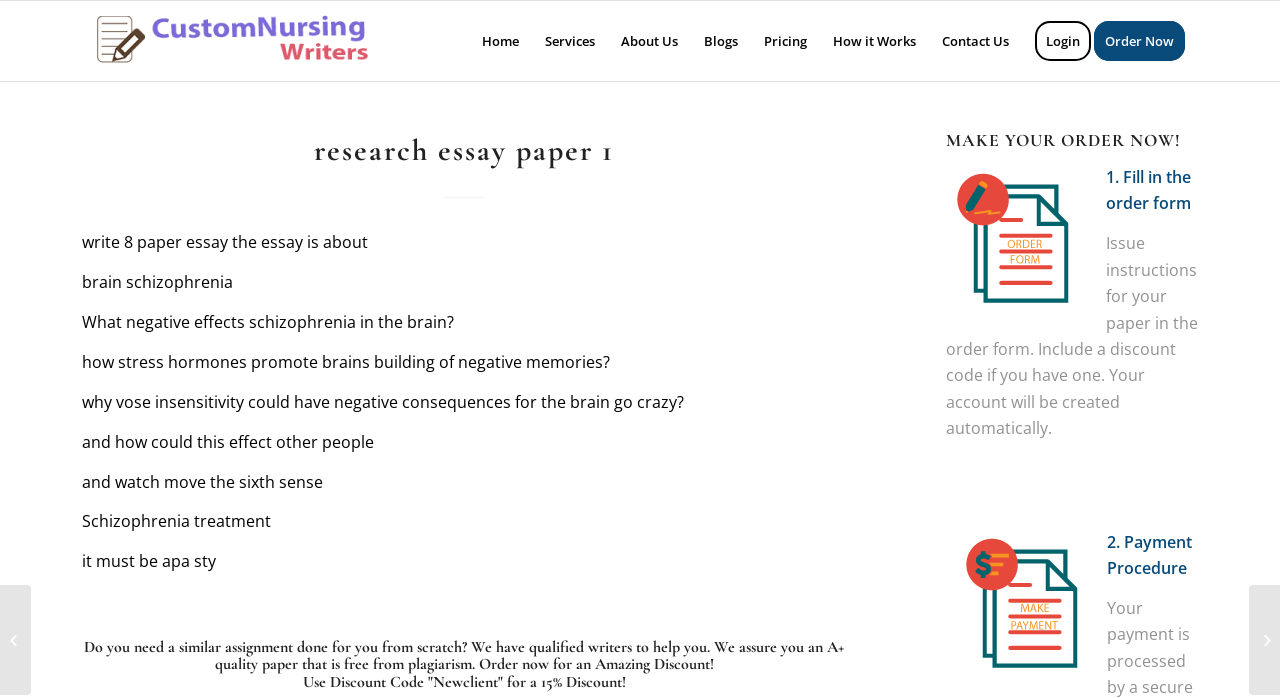Use a single word or phrase to answer the question: What is the required citation style for the essay?

APA style